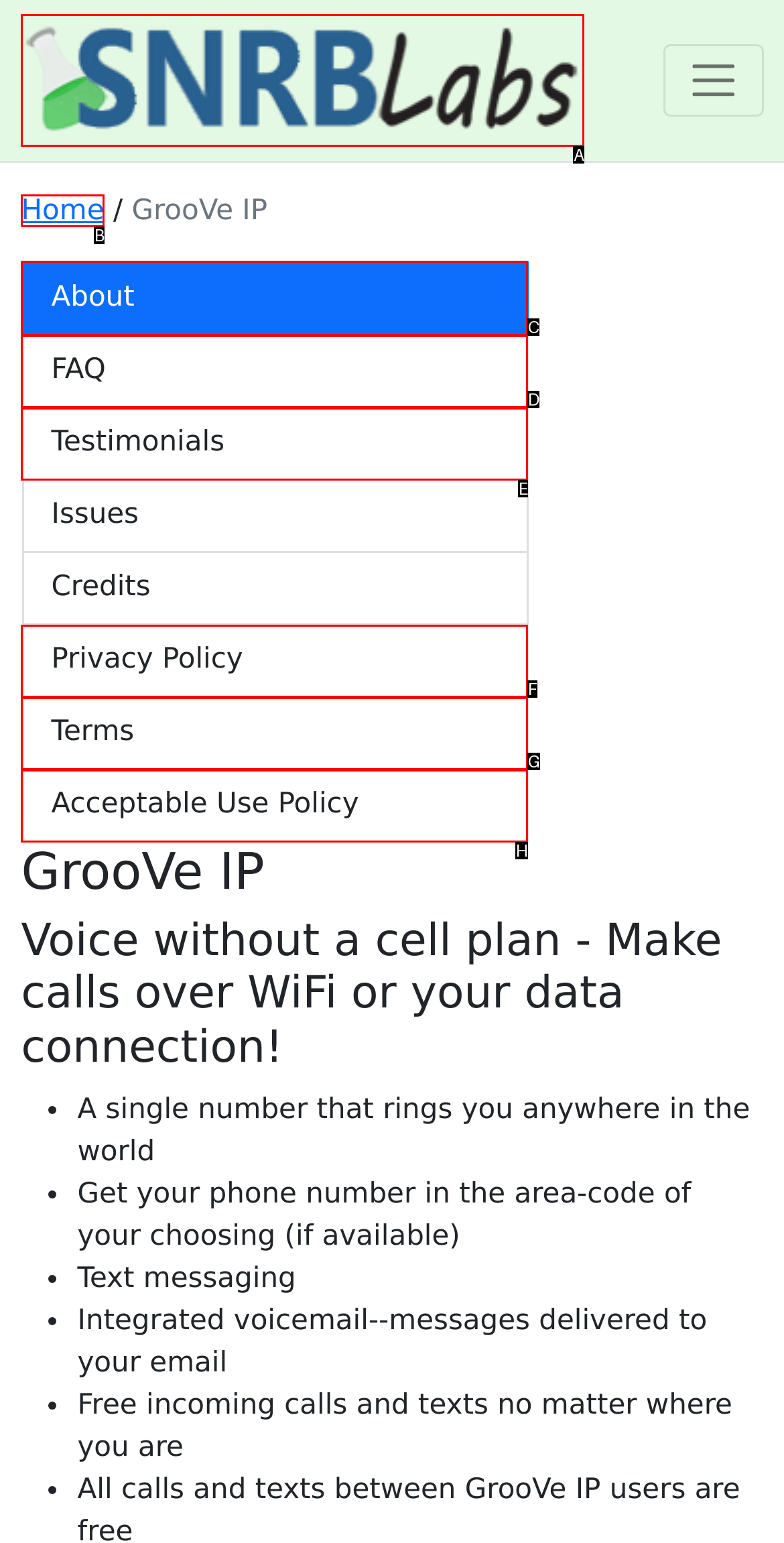Choose the option that matches the following description: alt="SNRB Labs Logo"
Answer with the letter of the correct option.

A